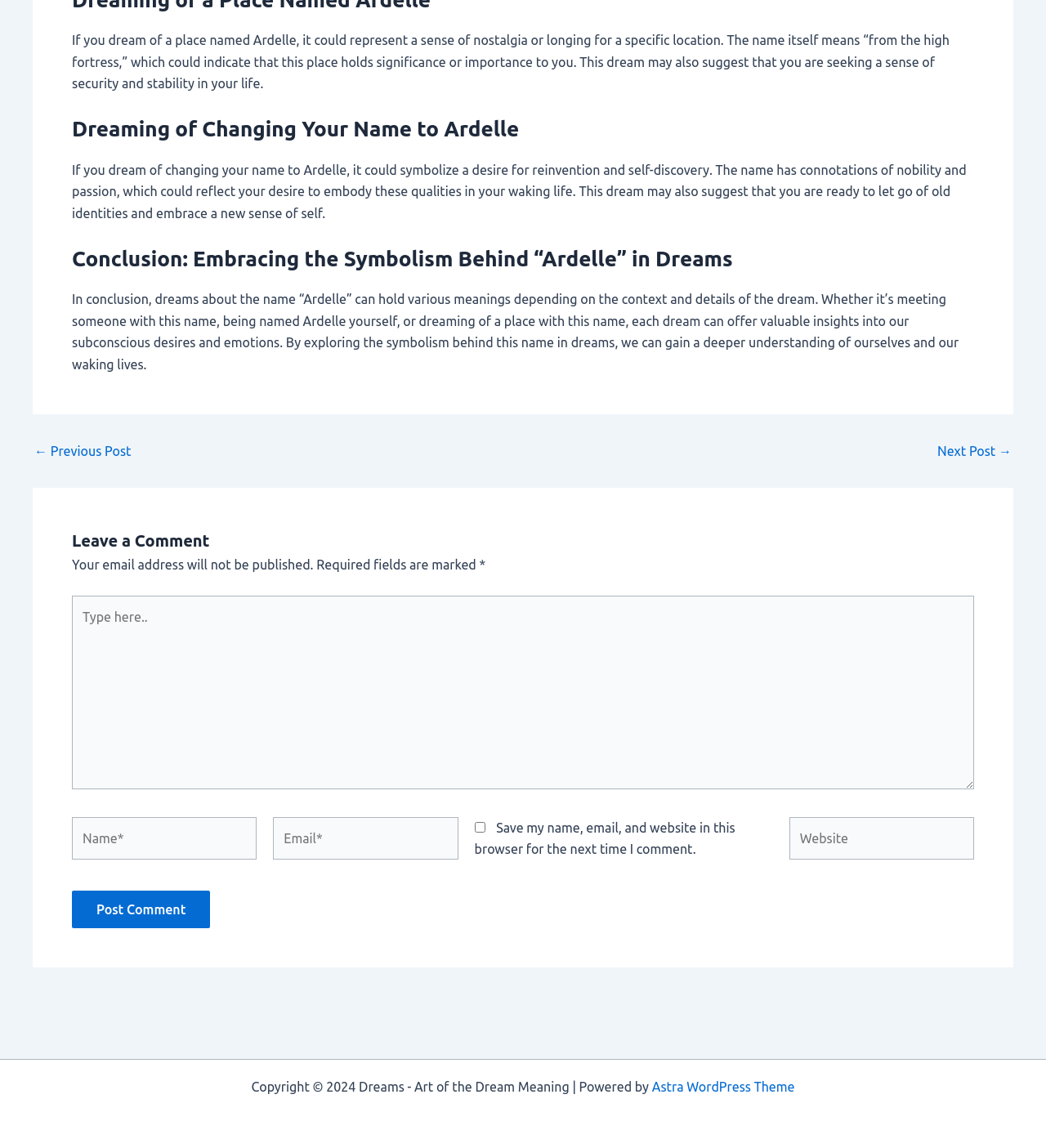What is the copyright year of the website?
Answer the question with as much detail as you can, using the image as a reference.

The copyright information at the bottom of the webpage states 'Copyright © 2024 Dreams - Art of the Dream Meaning', indicating that the website's copyright year is 2024.